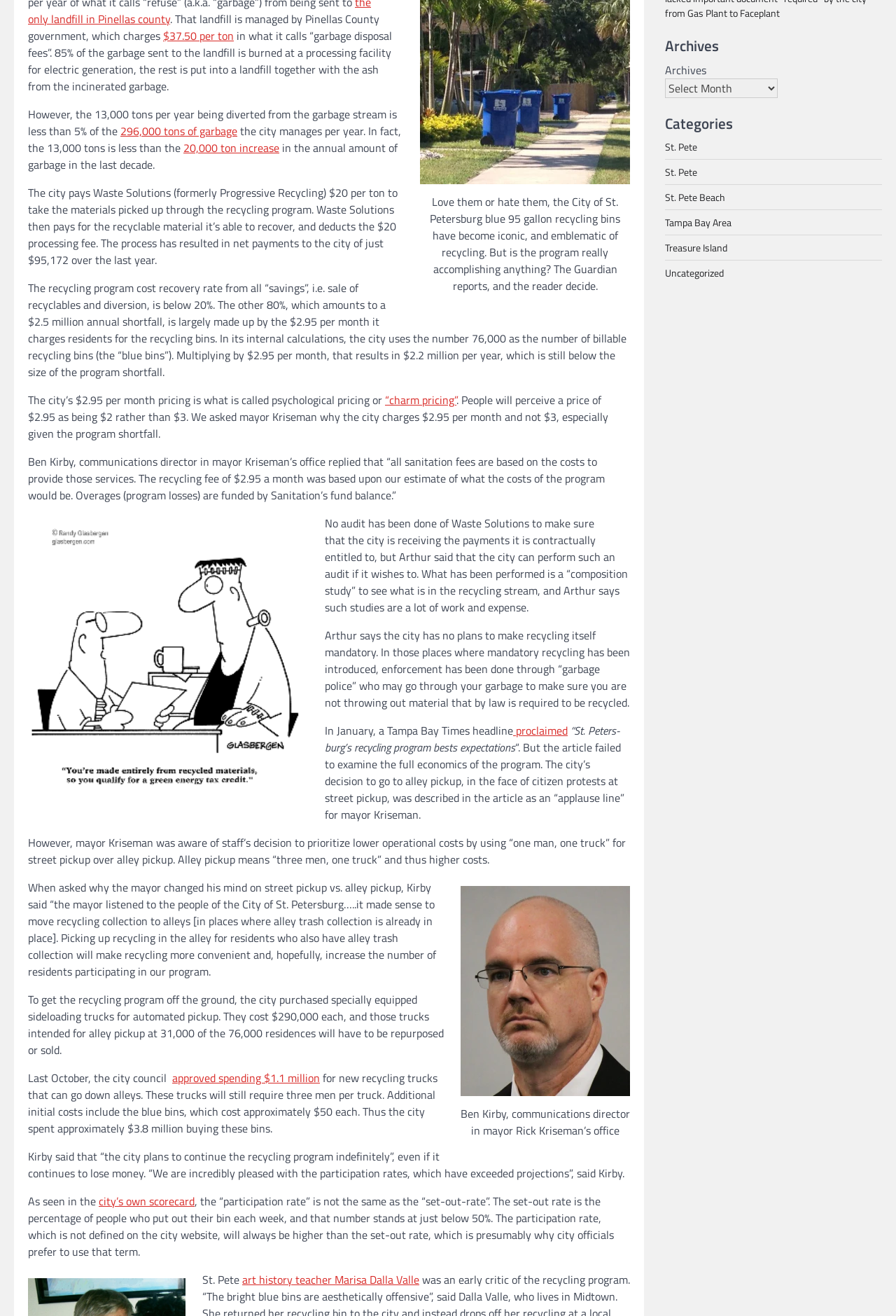Find the coordinates for the bounding box of the element with this description: "approved spending $1.1 million".

[0.192, 0.813, 0.357, 0.826]